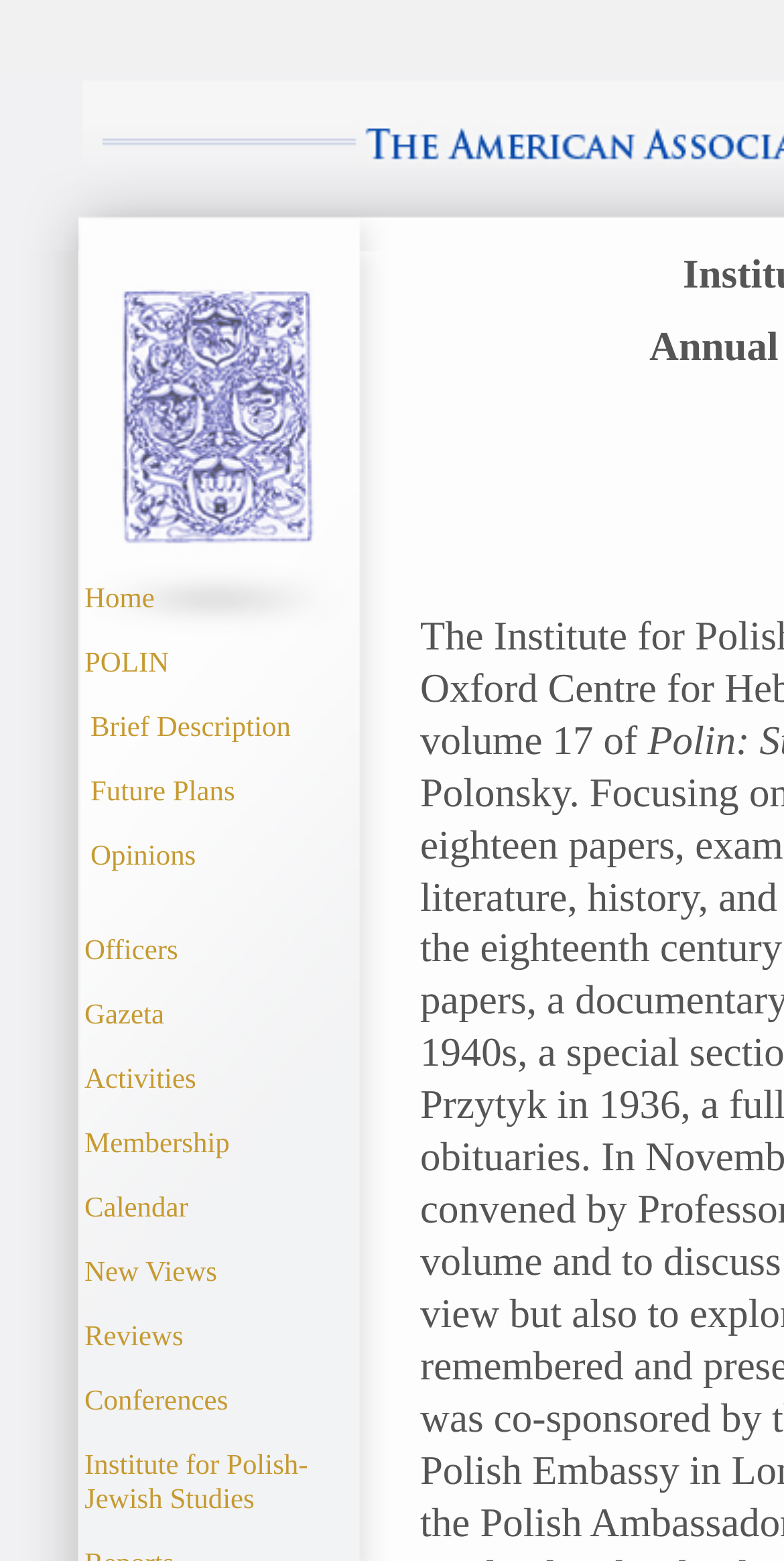Identify the bounding box coordinates of the part that should be clicked to carry out this instruction: "check officers list".

[0.108, 0.599, 0.227, 0.62]